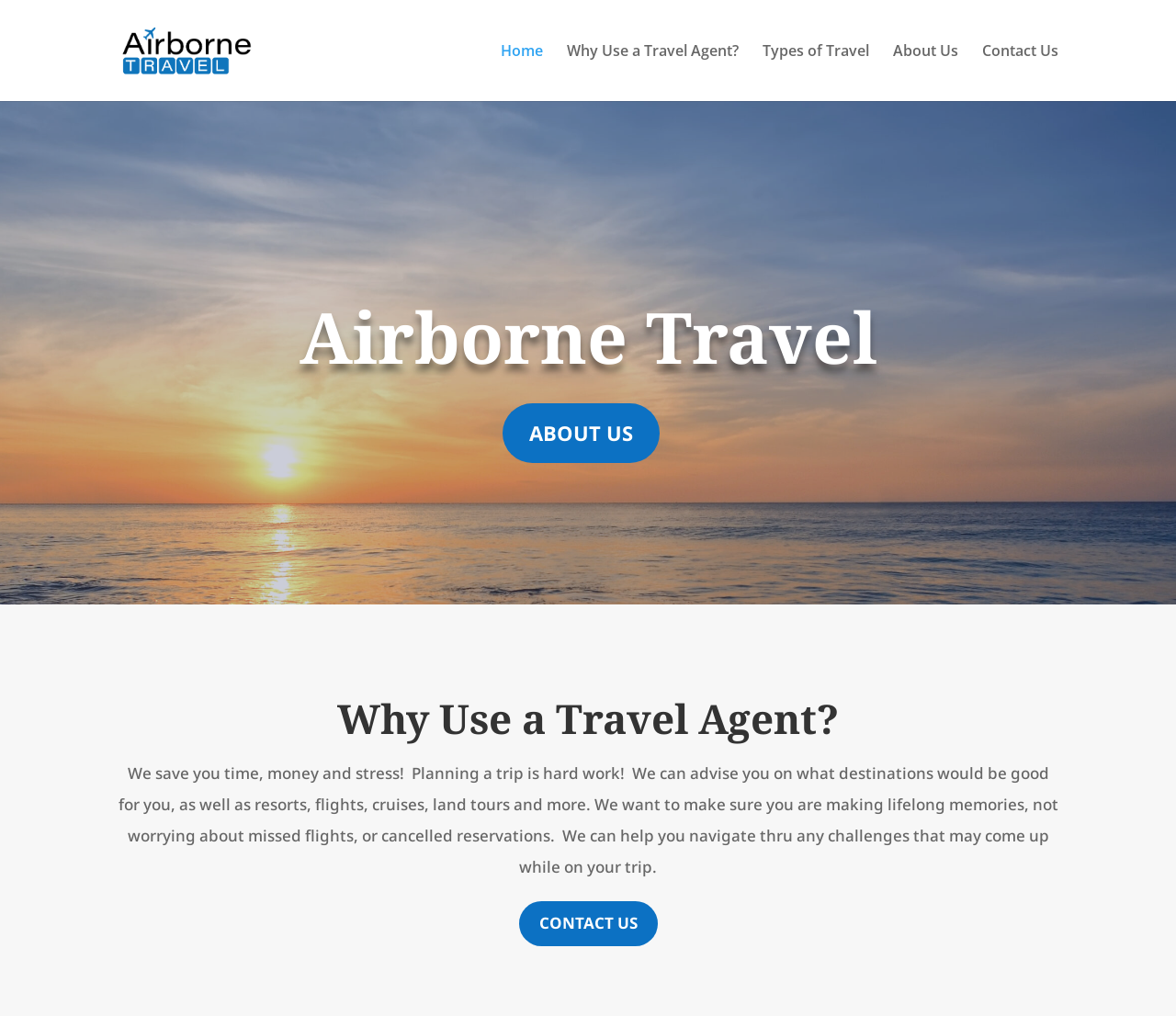How many main navigation links are there?
Can you provide an in-depth and detailed response to the question?

The main navigation links can be found at the top of the webpage, and there are 5 links: 'Home', 'Why Use a Travel Agent?', 'Types of Travel', 'About Us', and 'Contact Us', with bounding boxes of [0.426, 0.043, 0.462, 0.099], [0.482, 0.043, 0.628, 0.099], [0.648, 0.043, 0.739, 0.099], [0.759, 0.043, 0.815, 0.099], and [0.835, 0.043, 0.9, 0.099] respectively.